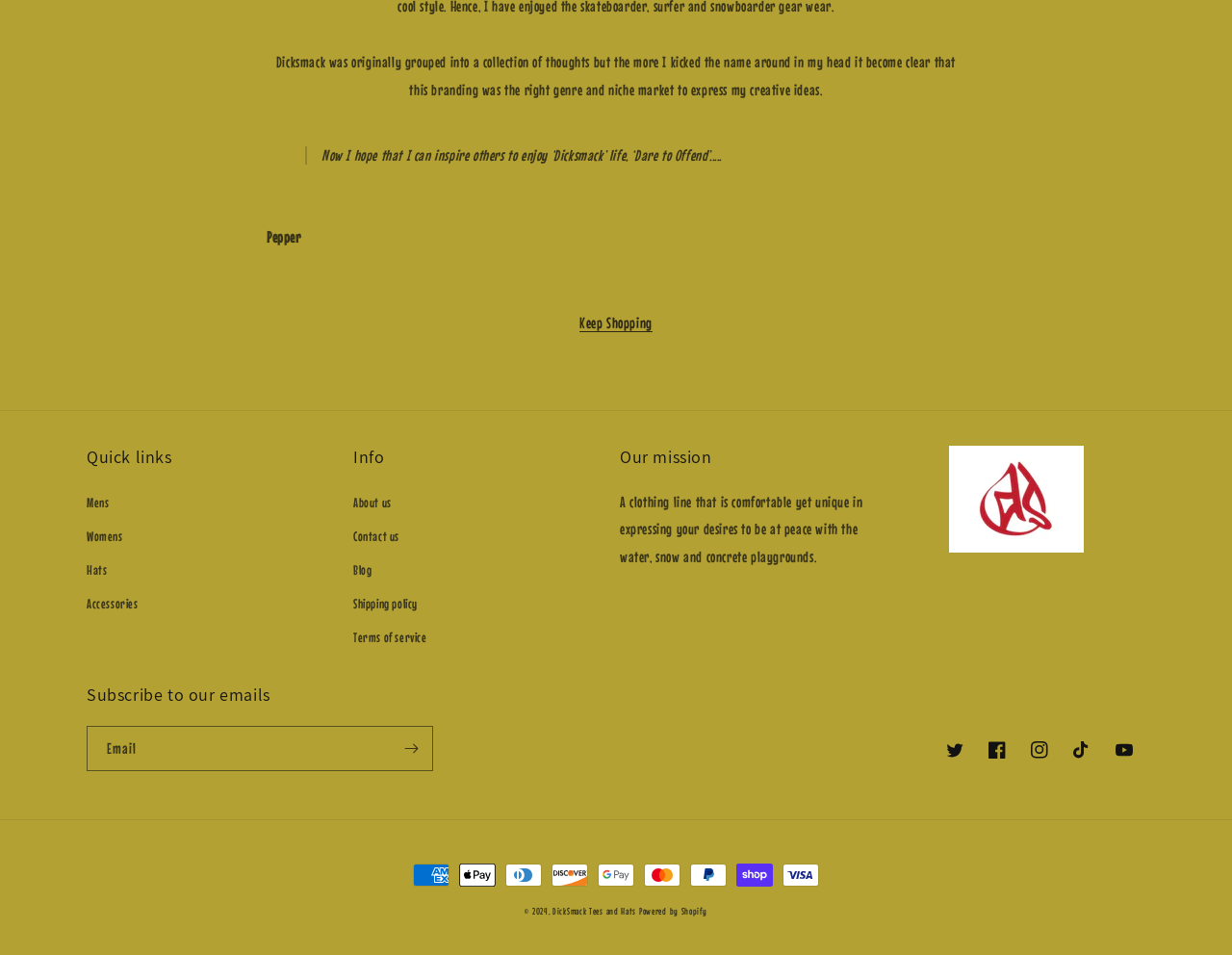Using the webpage screenshot and the element description Contact us, determine the bounding box coordinates. Specify the coordinates in the format (top-left x, top-left y, bottom-right x, bottom-right y) with values ranging from 0 to 1.

[0.287, 0.544, 0.324, 0.58]